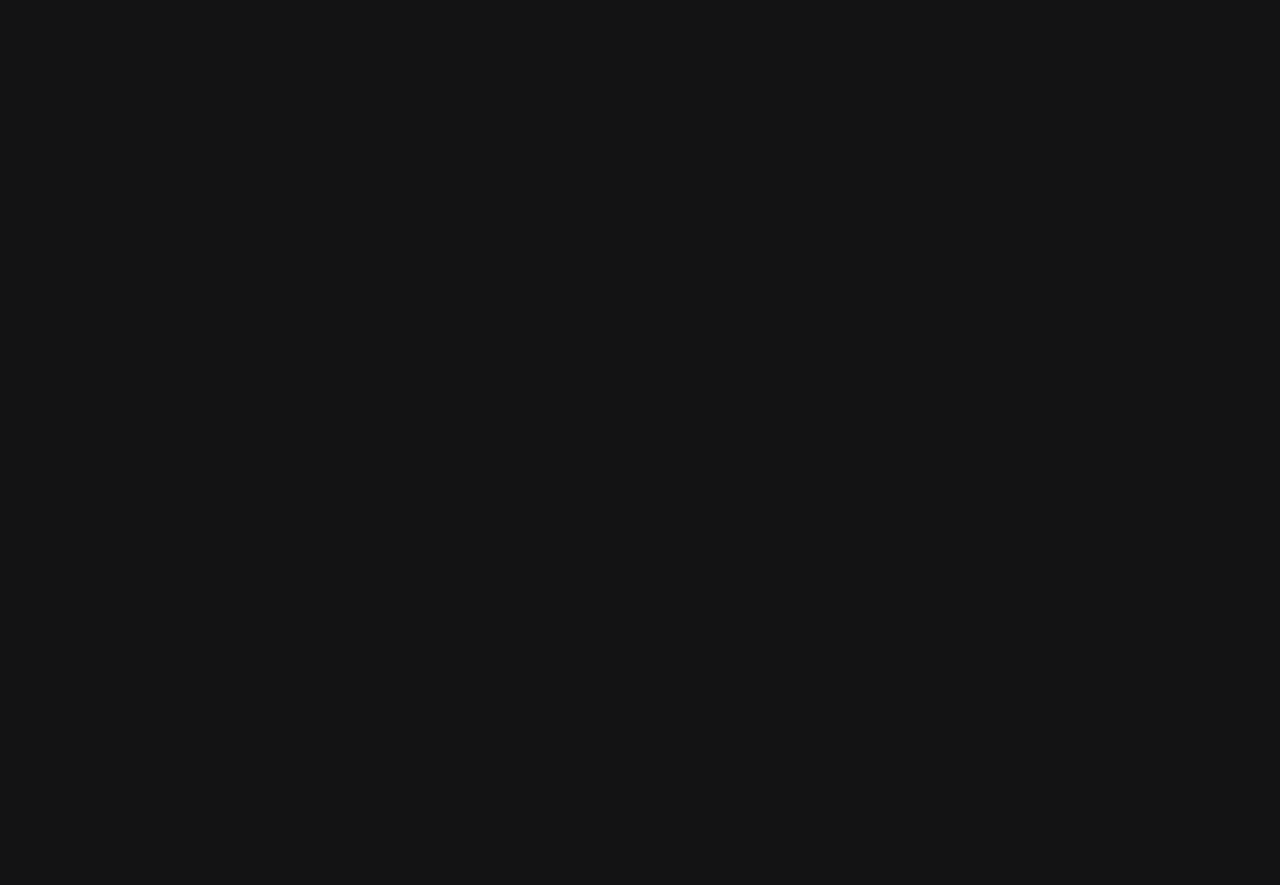Provide the bounding box coordinates, formatted as (top-left x, top-left y, bottom-right x, bottom-right y), with all values being floating point numbers between 0 and 1. Identify the bounding box of the UI element that matches the description: No Comments

[0.461, 0.456, 0.54, 0.478]